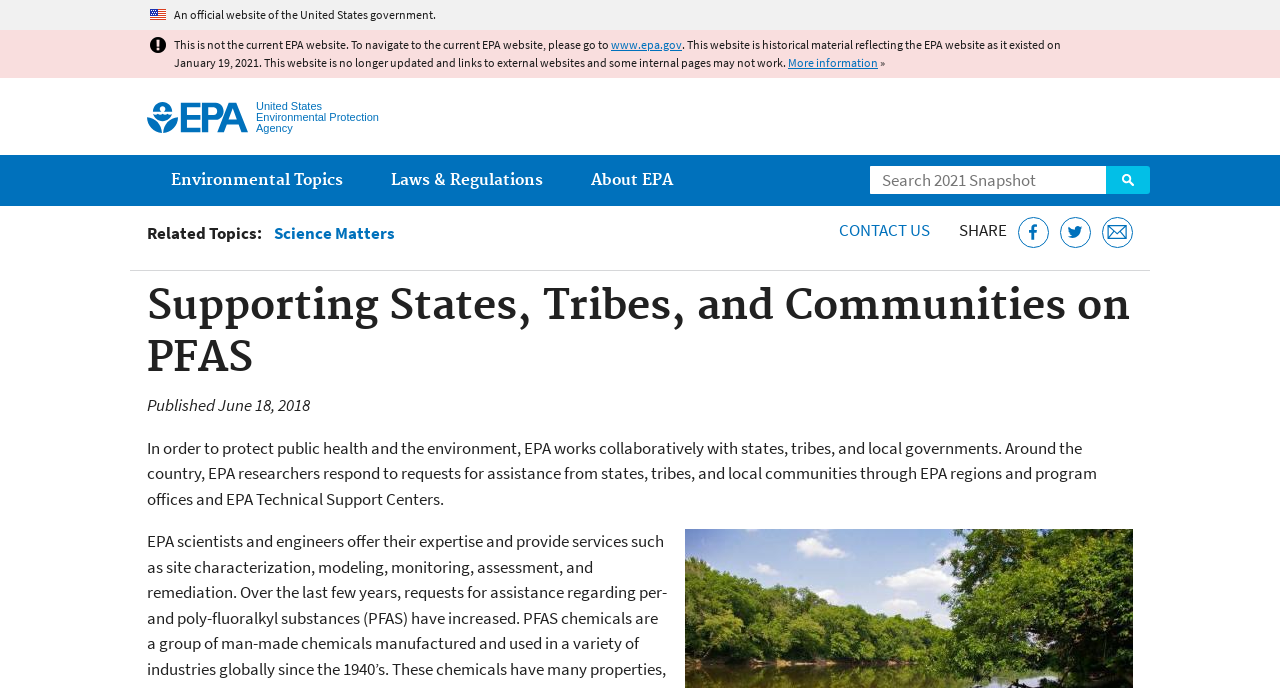Determine the bounding box coordinates of the clickable area required to perform the following instruction: "View class photos". The coordinates should be represented as four float numbers between 0 and 1: [left, top, right, bottom].

None